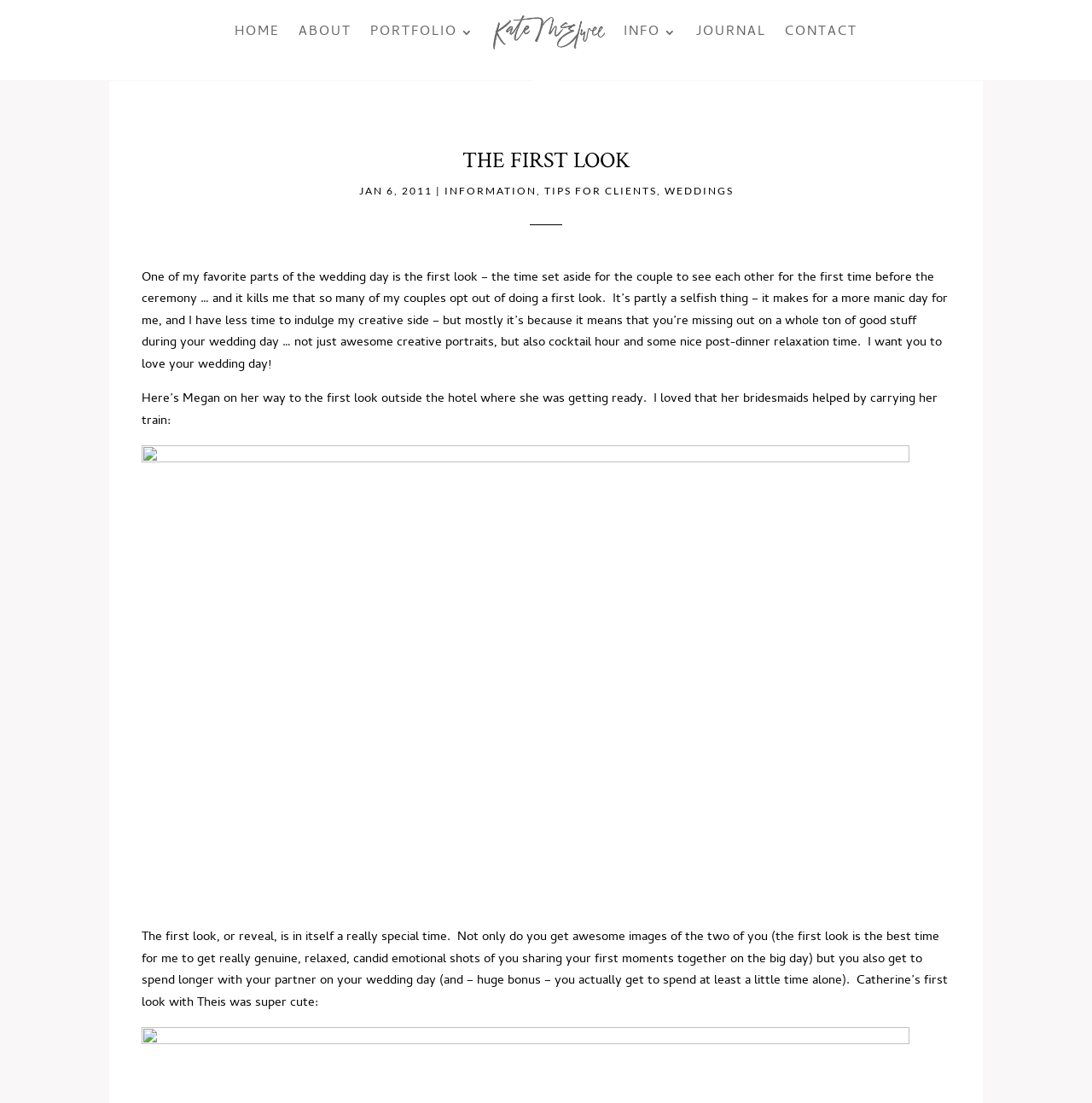Locate the bounding box coordinates of the clickable region to complete the following instruction: "go to home page."

[0.215, 0.0, 0.256, 0.059]